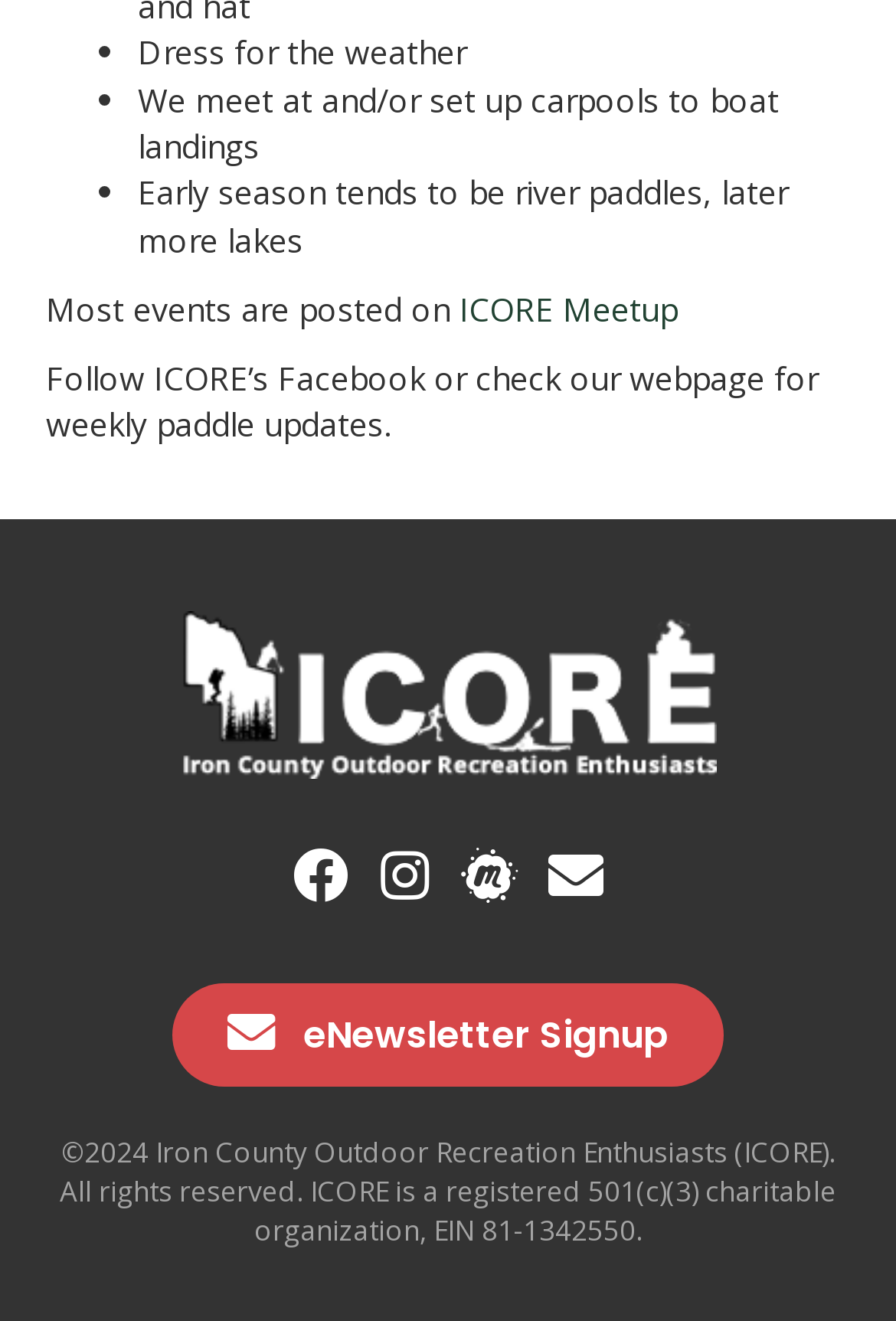Highlight the bounding box of the UI element that corresponds to this description: "eNewsletter Signup".

[0.192, 0.744, 0.808, 0.822]